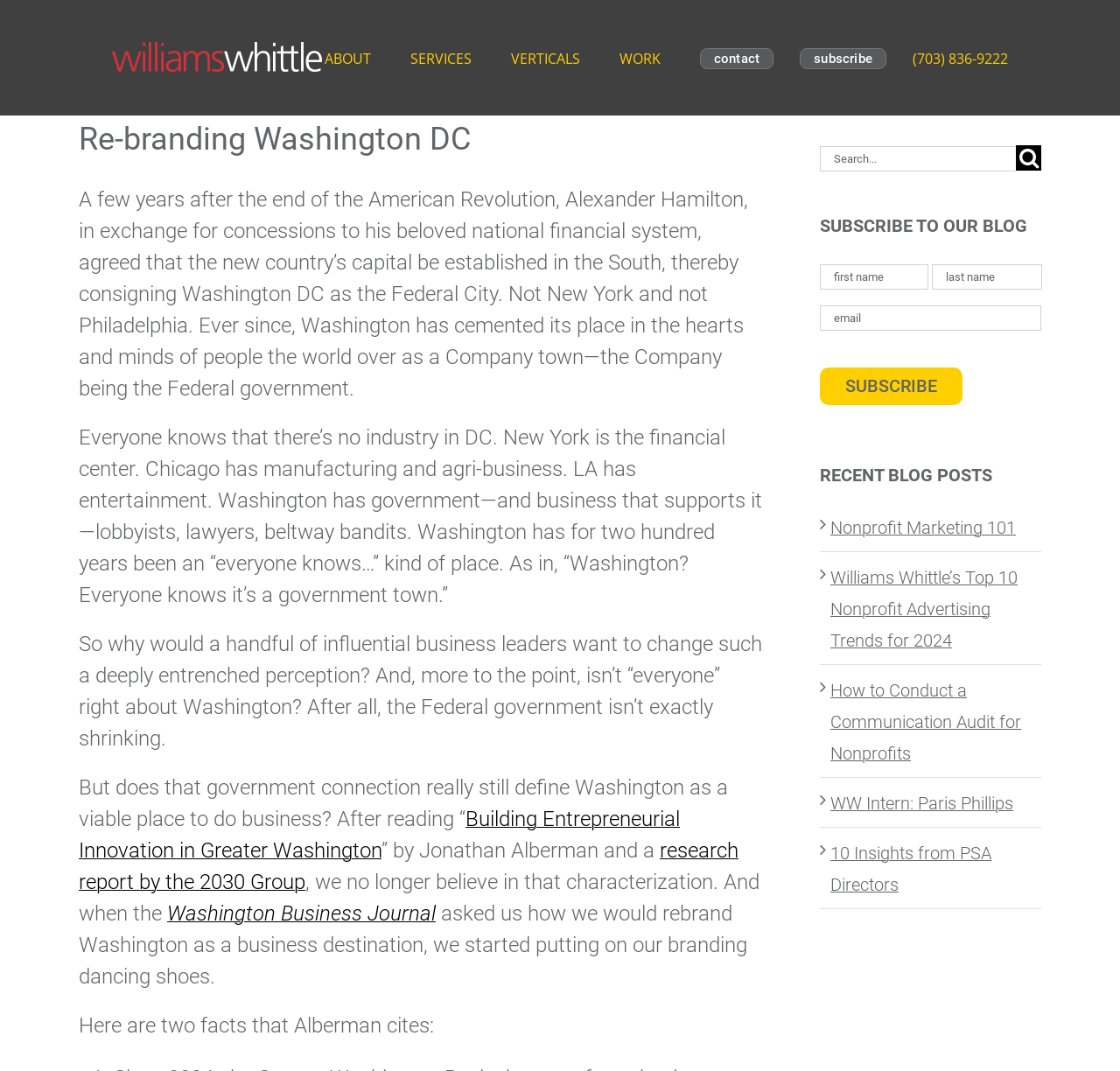What is the purpose of the search box?
Using the image as a reference, give a one-word or short phrase answer.

To search the website